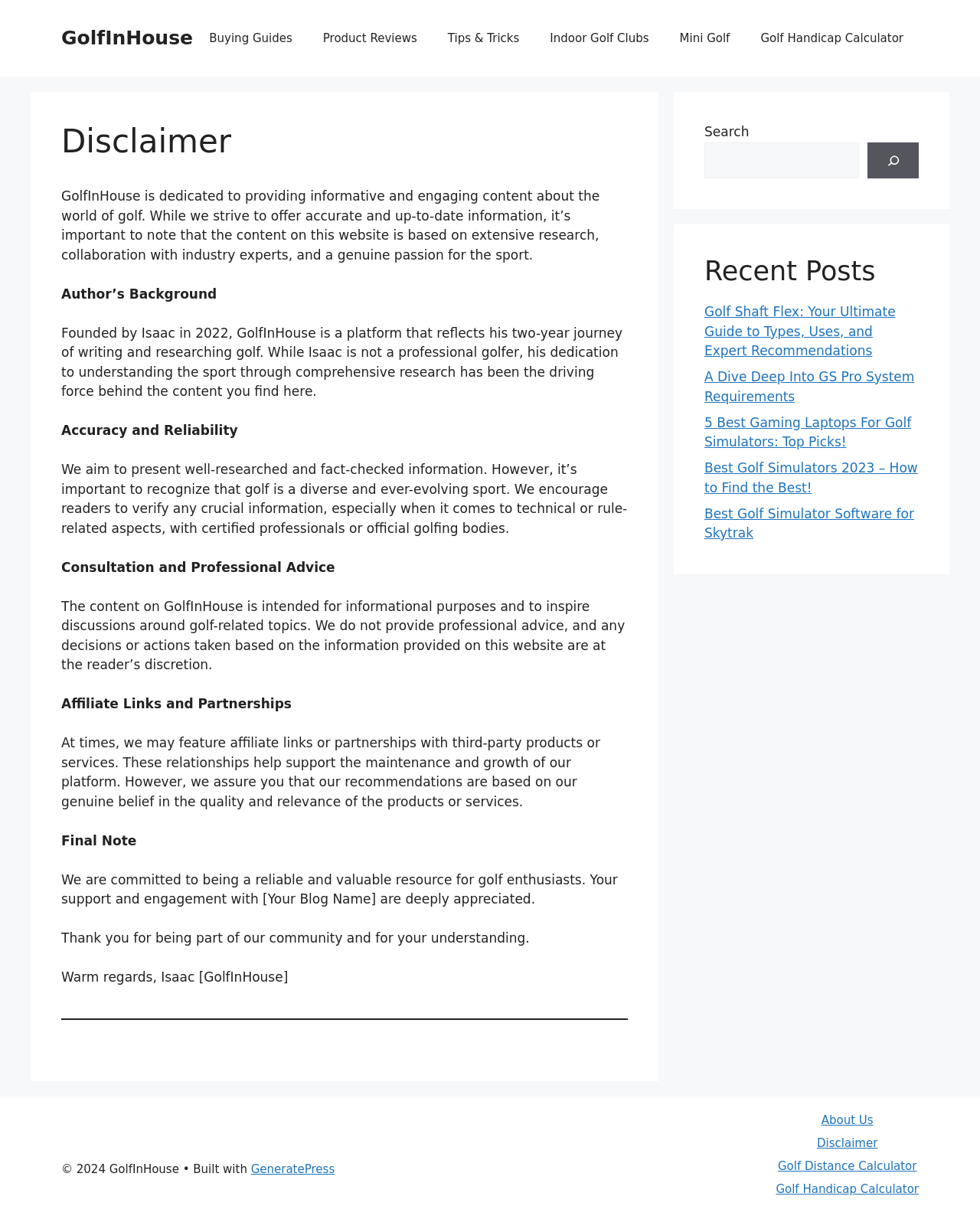Present a detailed account of what is displayed on the webpage.

The webpage is dedicated to providing informative and engaging content about the world of golf. At the top, there is a banner with a link to the website's homepage, "GolfInHouse", and a navigation menu with seven links to different sections of the website, including "Buying Guides", "Product Reviews", "Tips & Tricks", "Indoor Golf Clubs", "Mini Golf", and "Golf Handicap Calculator".

Below the navigation menu, there is a main content area that takes up most of the page. The content is divided into several sections, each with a heading and a block of text. The first section is a disclaimer that explains the website's approach to providing accurate and up-to-date information about golf. The second section is about the author's background and how the website was founded. The third section discusses the importance of accuracy and reliability in the information provided on the website. The fourth section explains that the website does not provide professional advice and that readers should verify any crucial information with certified professionals or official golfing bodies. The fifth section discusses affiliate links and partnerships with third-party products or services. The final section is a thank-you note to readers and a warm regards from the author, Isaac.

To the right of the main content area, there is a complementary section that takes up about a quarter of the page. This section has a search bar at the top, followed by a heading that says "Recent Posts" and a list of five links to recent articles on the website. Below the list of recent posts, there are three links to other sections of the website, including "About Us", "Disclaimer", and "Golf Distance Calculator".

At the very bottom of the page, there is a footer section with a copyright notice, a statement about the website being built with GeneratePress, and a link to the GeneratePress website.